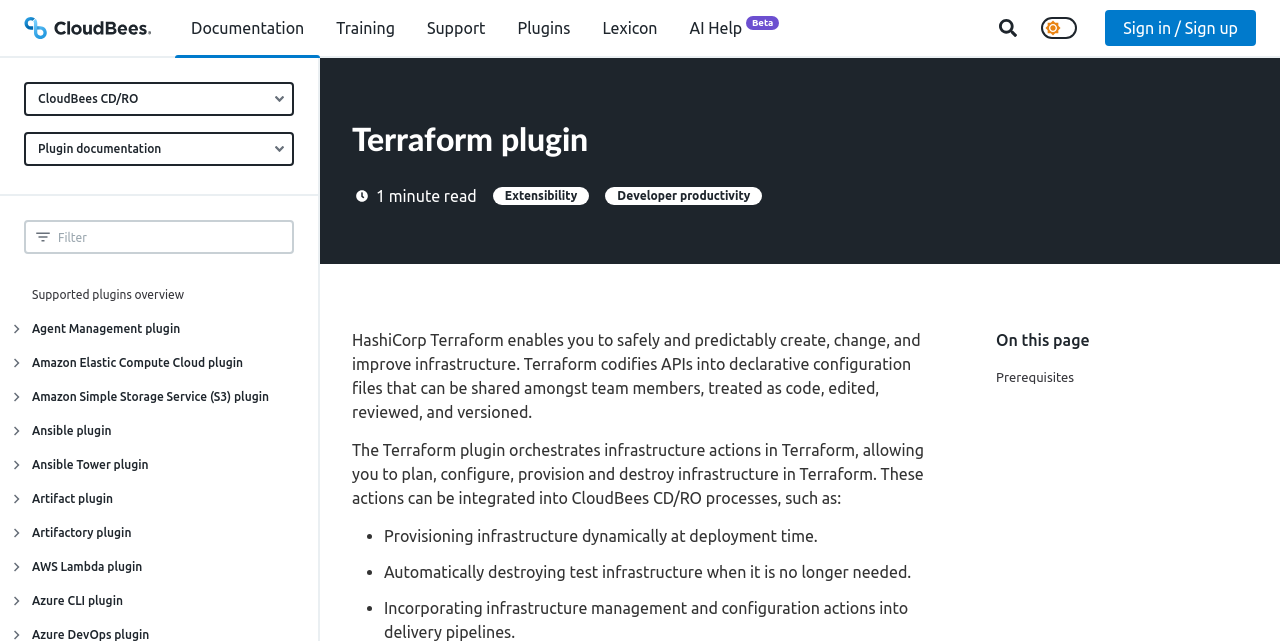How many links are there in the 'Supported plugins overview' section?
Respond to the question with a well-detailed and thorough answer.

In the 'Supported plugins overview' section, I found multiple links to different plugins, including 'Agent Management plugin', 'Amazon Elastic Compute Cloud plugin', 'Amazon Simple Storage Service (S3) plugin', and many others.